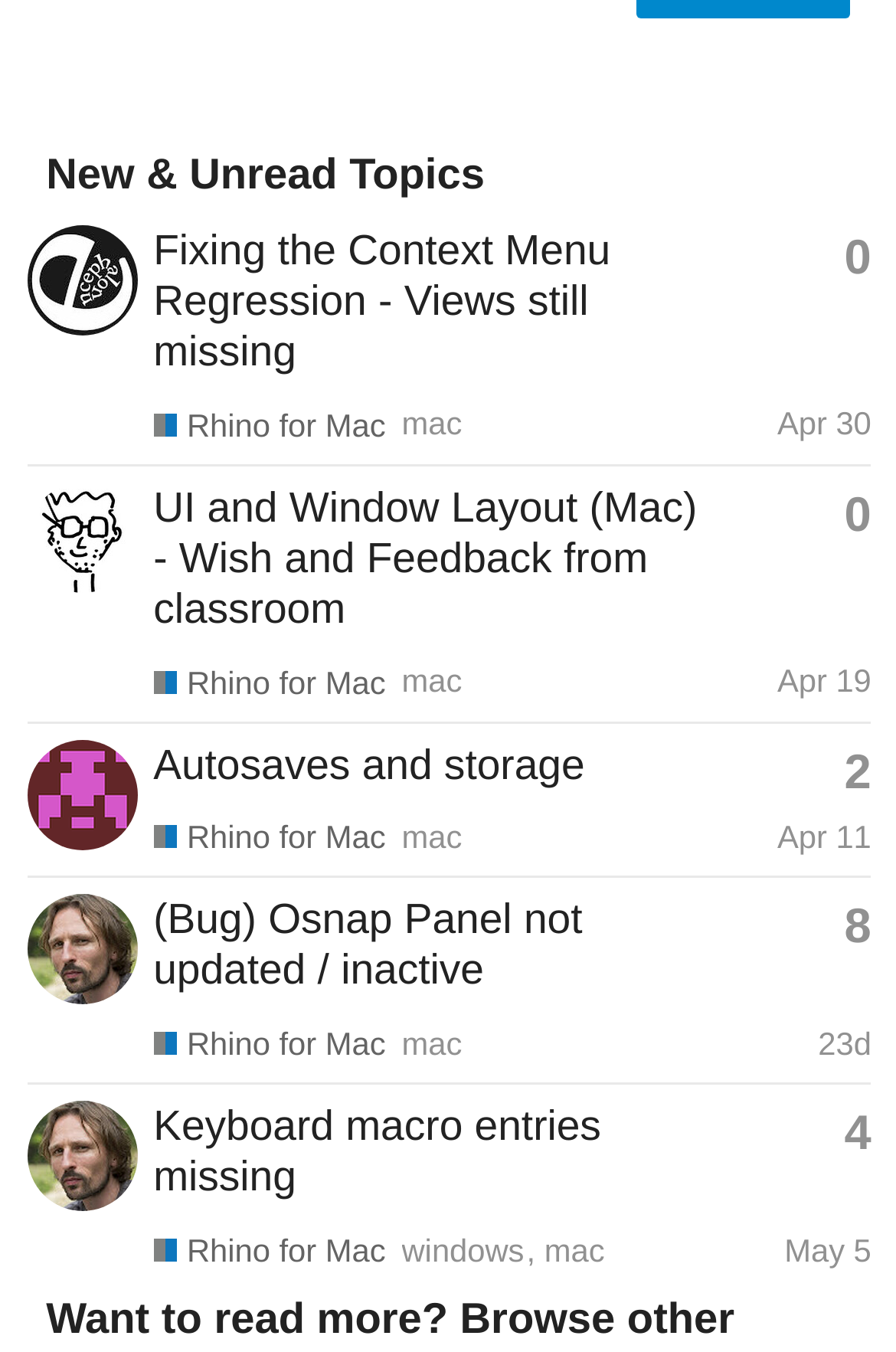How many replies does the third post have?
Please look at the screenshot and answer in one word or a short phrase.

2